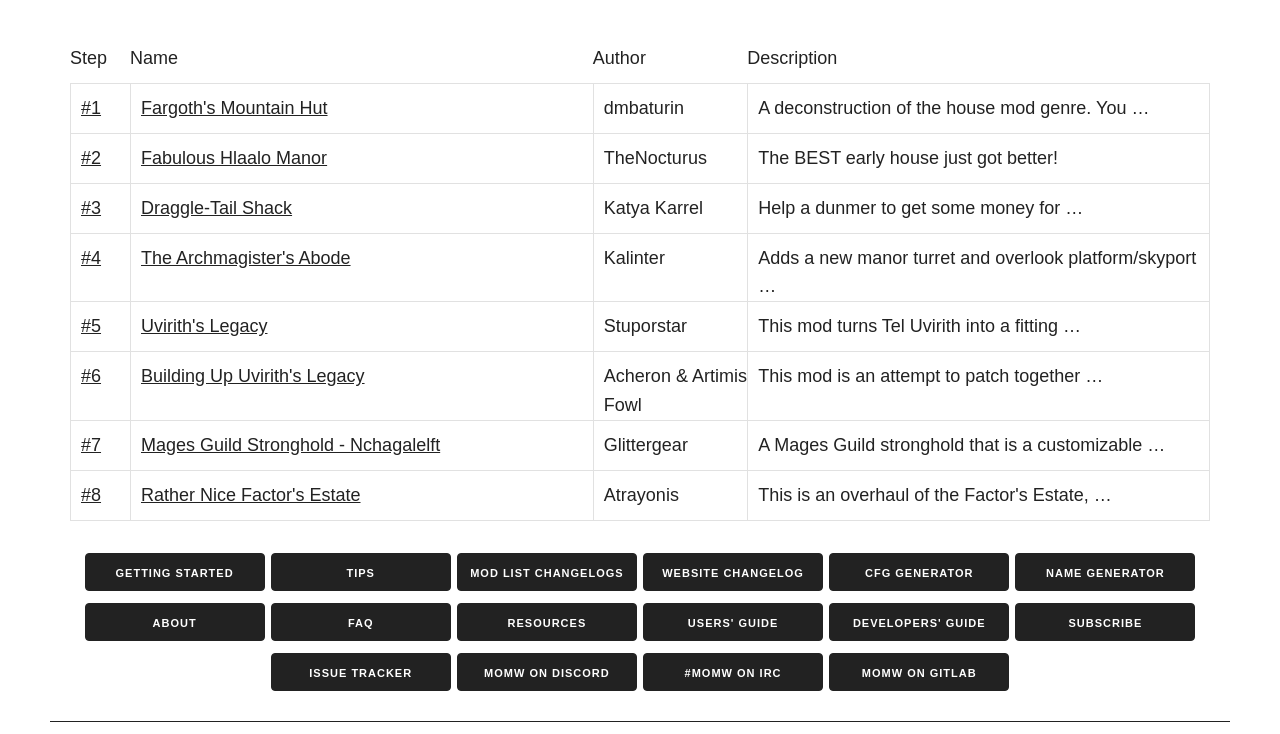Respond to the question below with a concise word or phrase:
How many mods are listed on this webpage?

8